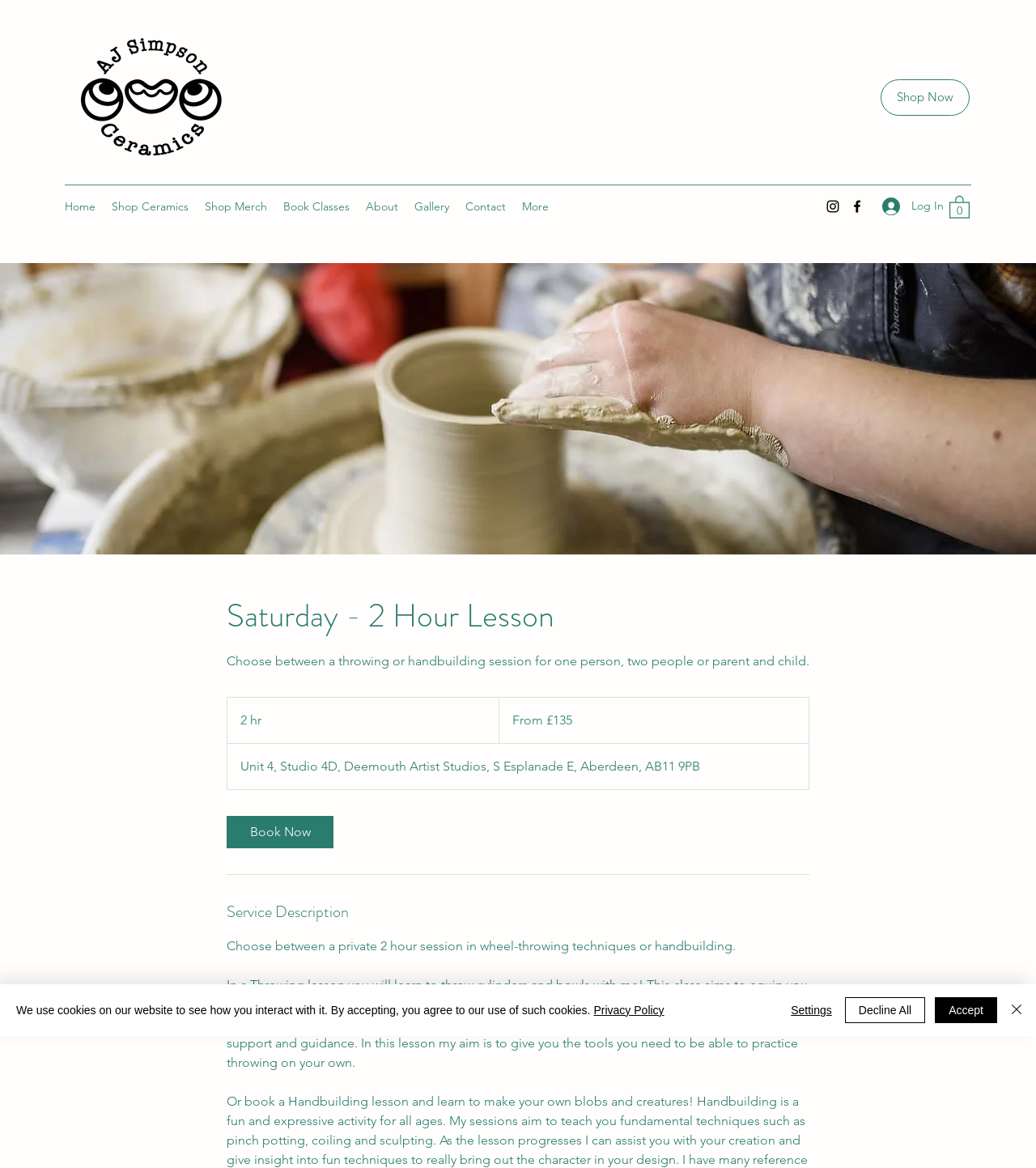Find the bounding box coordinates of the clickable area required to complete the following action: "Click the 'Book Classes' link".

[0.266, 0.166, 0.345, 0.187]